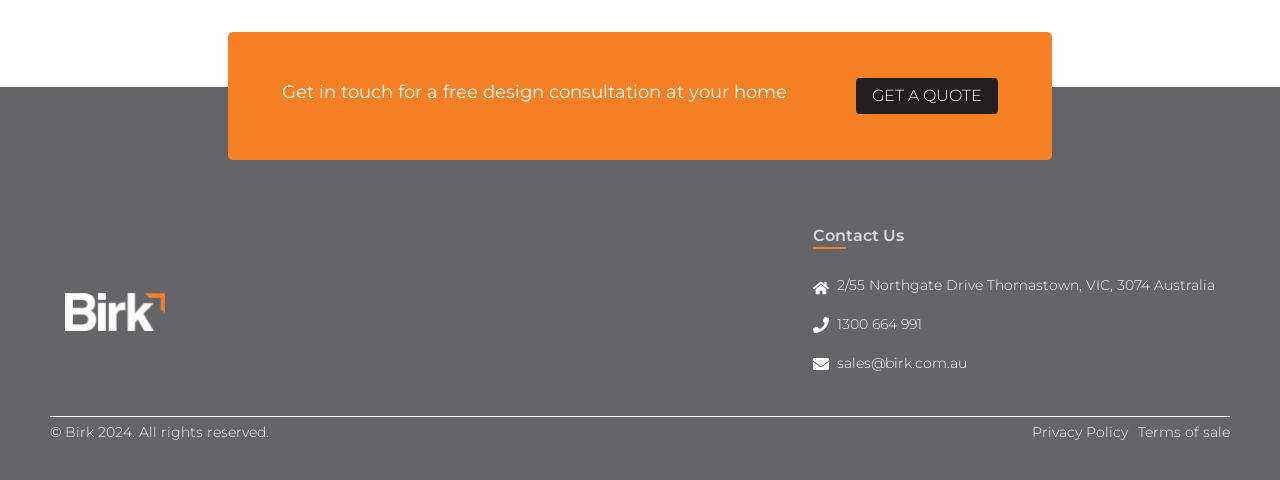Please specify the bounding box coordinates in the format (top-left x, top-left y, bottom-right x, bottom-right y), with values ranging from 0 to 1. Identify the bounding box for the UI component described as follows: sales@birk.com.au

[0.654, 0.736, 0.755, 0.779]